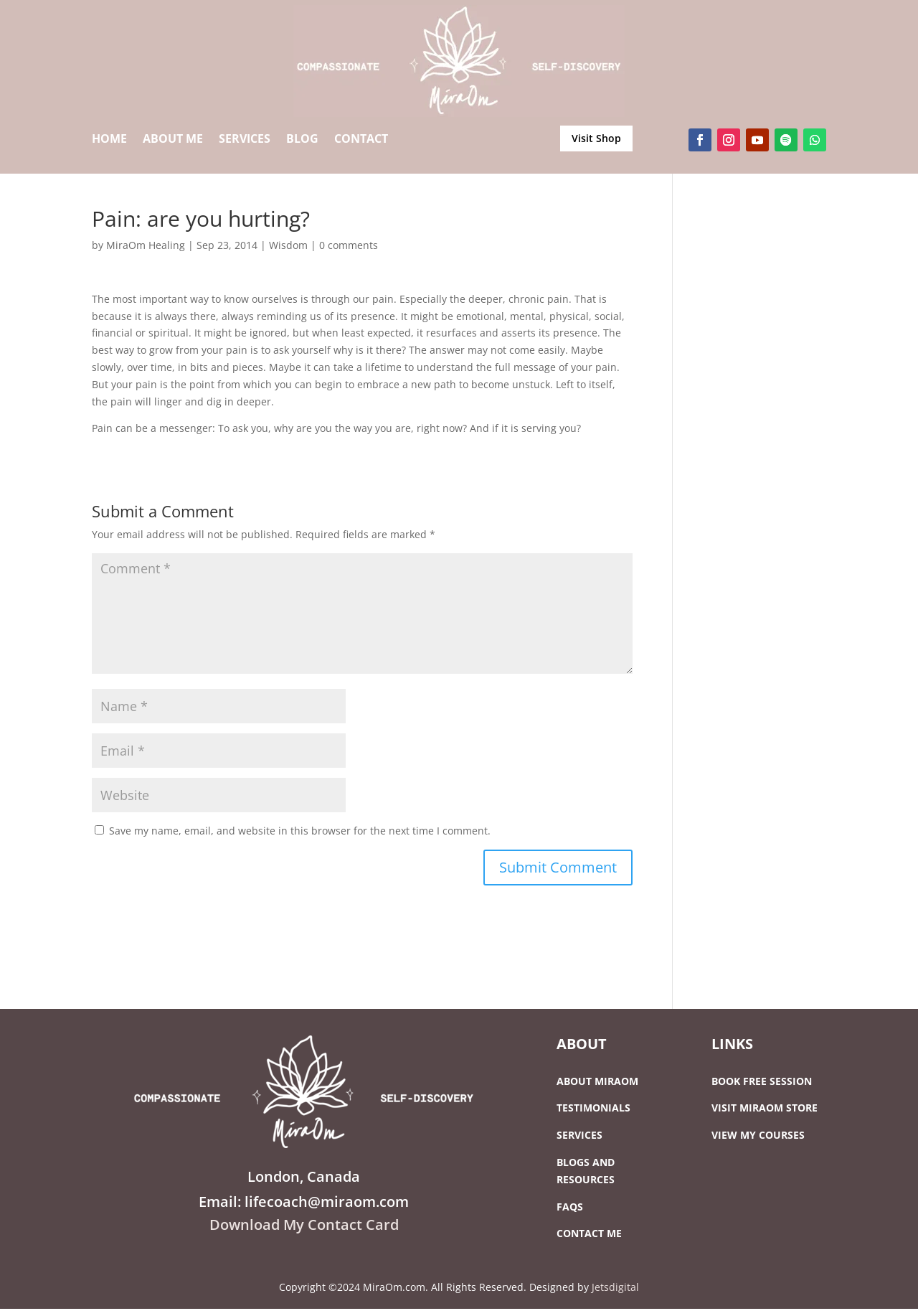What is the email address of the life coach?
Kindly give a detailed and elaborate answer to the question.

I found the answer by looking at the static text element with the text 'Email: lifecoach@miraom.com'. This suggests that the email address of the life coach is lifecoach@miraom.com.